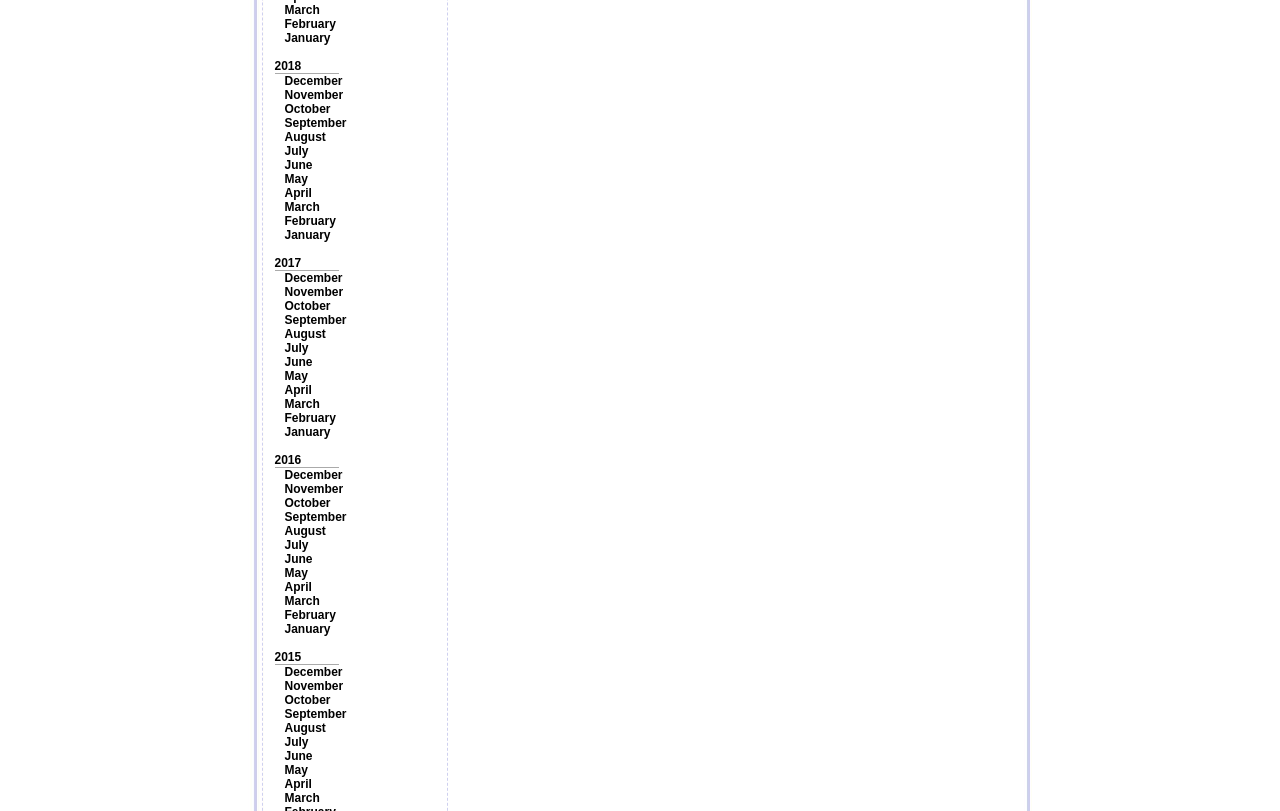How many years are listed on the webpage?
Give a one-word or short-phrase answer derived from the screenshot.

3